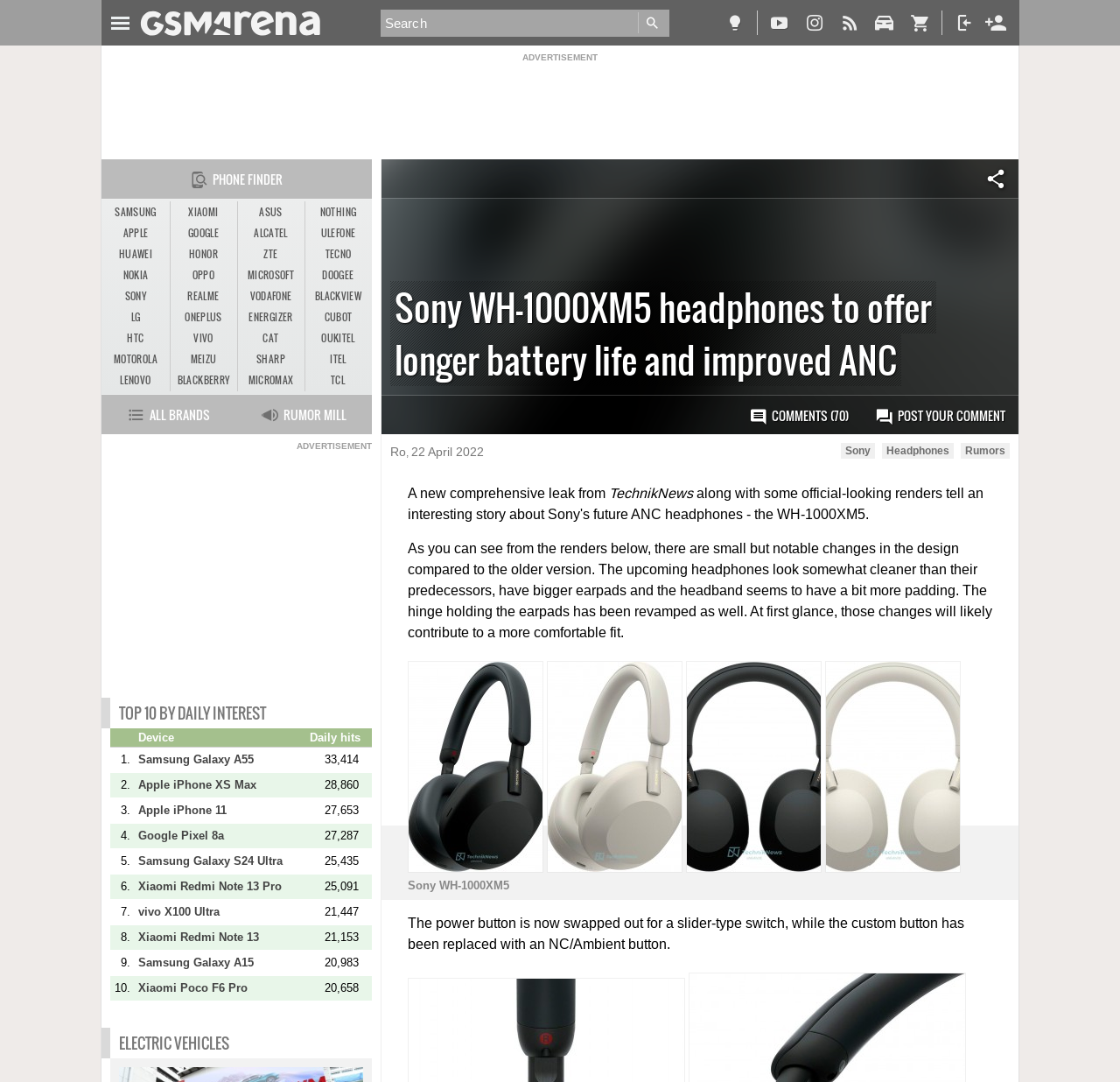Please determine the bounding box coordinates of the element to click on in order to accomplish the following task: "Post a comment". Ensure the coordinates are four float numbers ranging from 0 to 1, i.e., [left, top, right, bottom].

[0.769, 0.366, 0.909, 0.404]